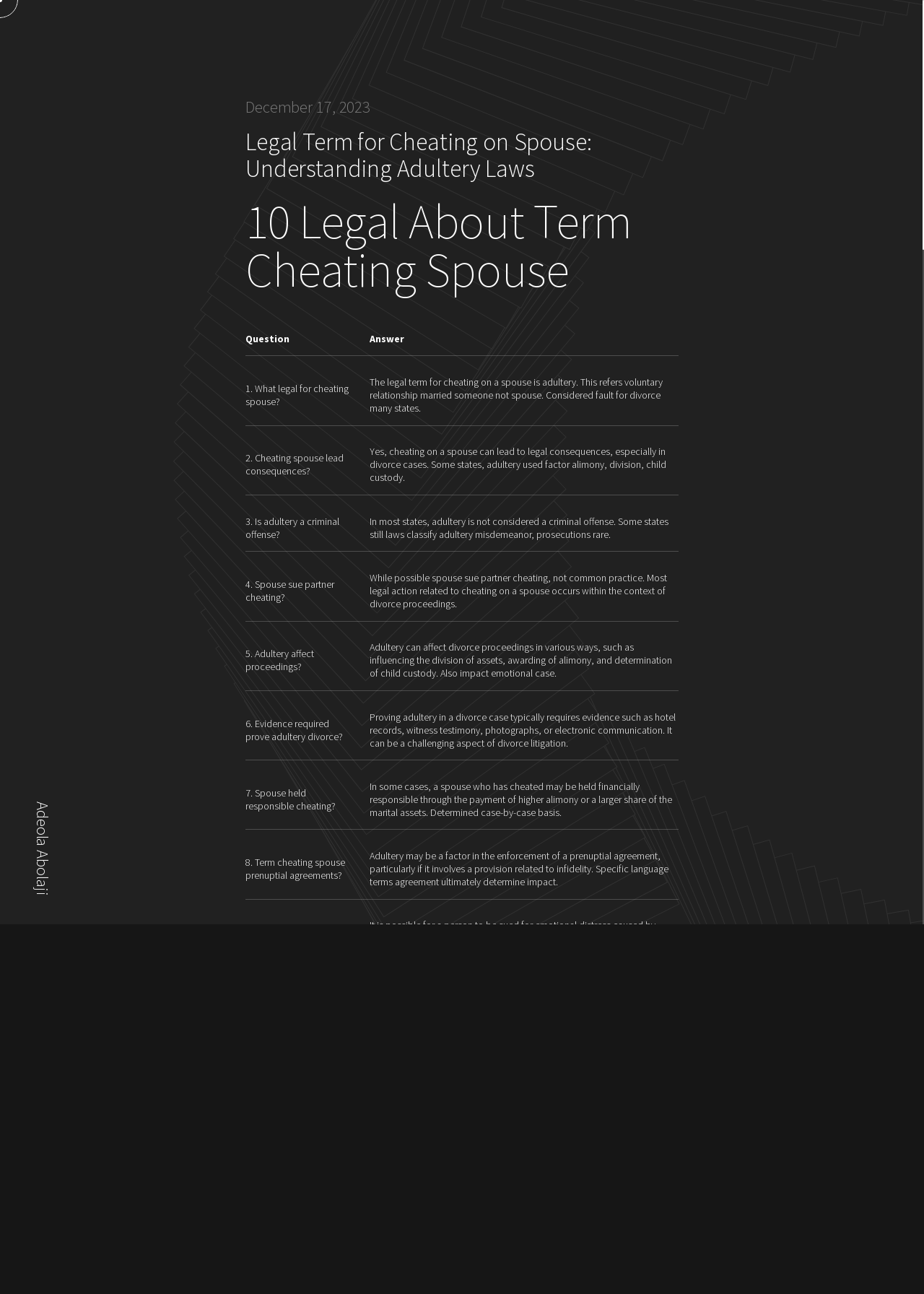Offer a meticulous description of the webpage's structure and content.

This webpage is about understanding adultery laws, specifically the legal term for cheating on a spouse. At the top, there is a date "December 17, 2023" and a main heading "Legal Term for Cheating on Spouse: Understanding Adultery Laws". Below the main heading, there is a subheading "10 Legal About Term Cheating Spouse". 

The main content of the webpage is a table with 10 rows, each representing a question and answer related to adultery laws. The table takes up most of the webpage, spanning from the top to the bottom. Each row has two columns, one for the question and one for the answer. The questions are about the legal implications of cheating on a spouse, such as what the legal term is, what consequences it may lead to, and how it affects divorce proceedings. The answers provide detailed explanations and examples.

At the very bottom of the webpage, there is another heading "The Legal Term for Cheating on Spouse", which seems to be a summary or conclusion of the topic.